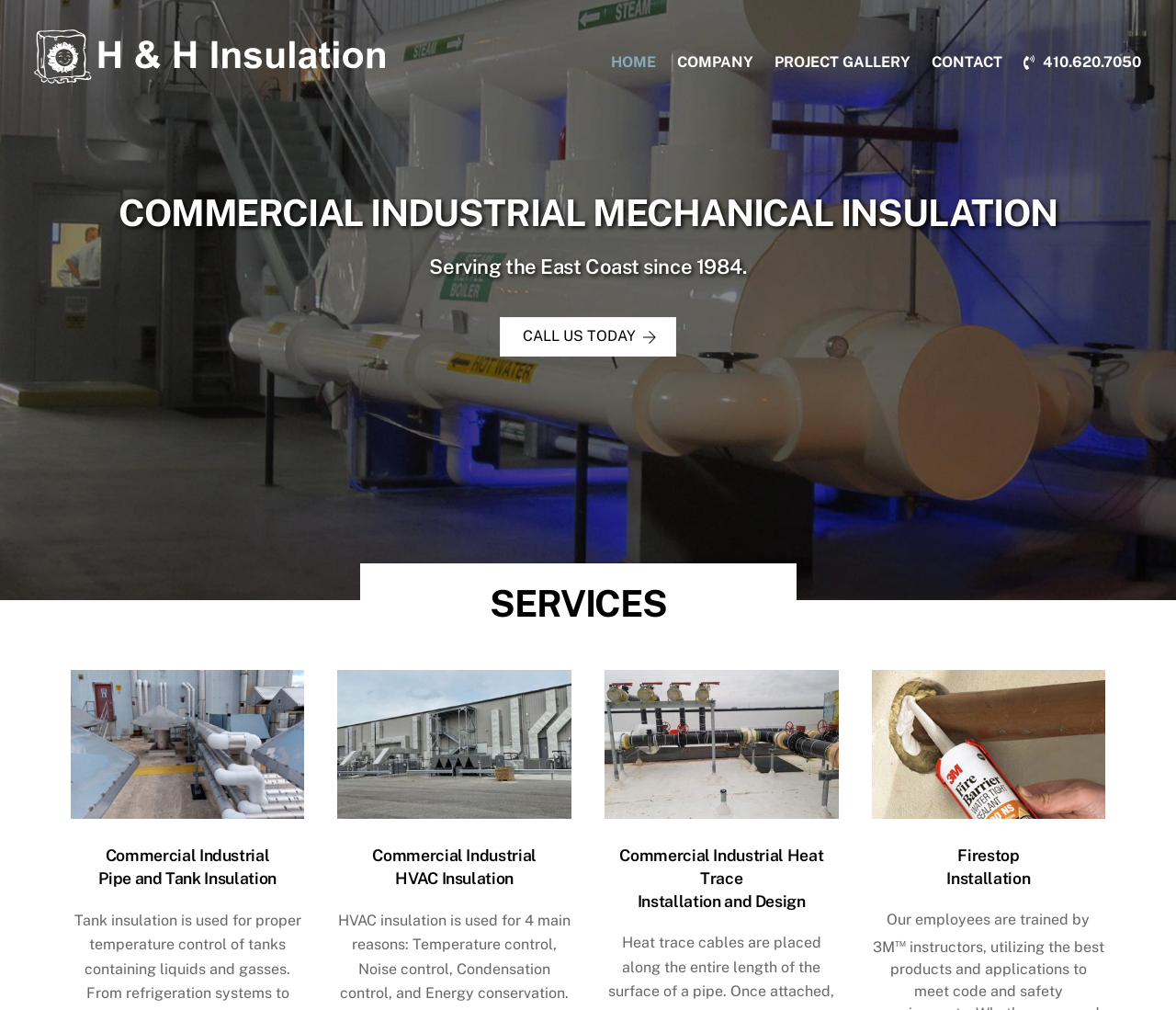From the webpage screenshot, identify the region described by Project Gallery. Provide the bounding box coordinates as (top-left x, top-left y, bottom-right x, bottom-right y), with each value being a floating point number between 0 and 1.

[0.651, 0.041, 0.782, 0.082]